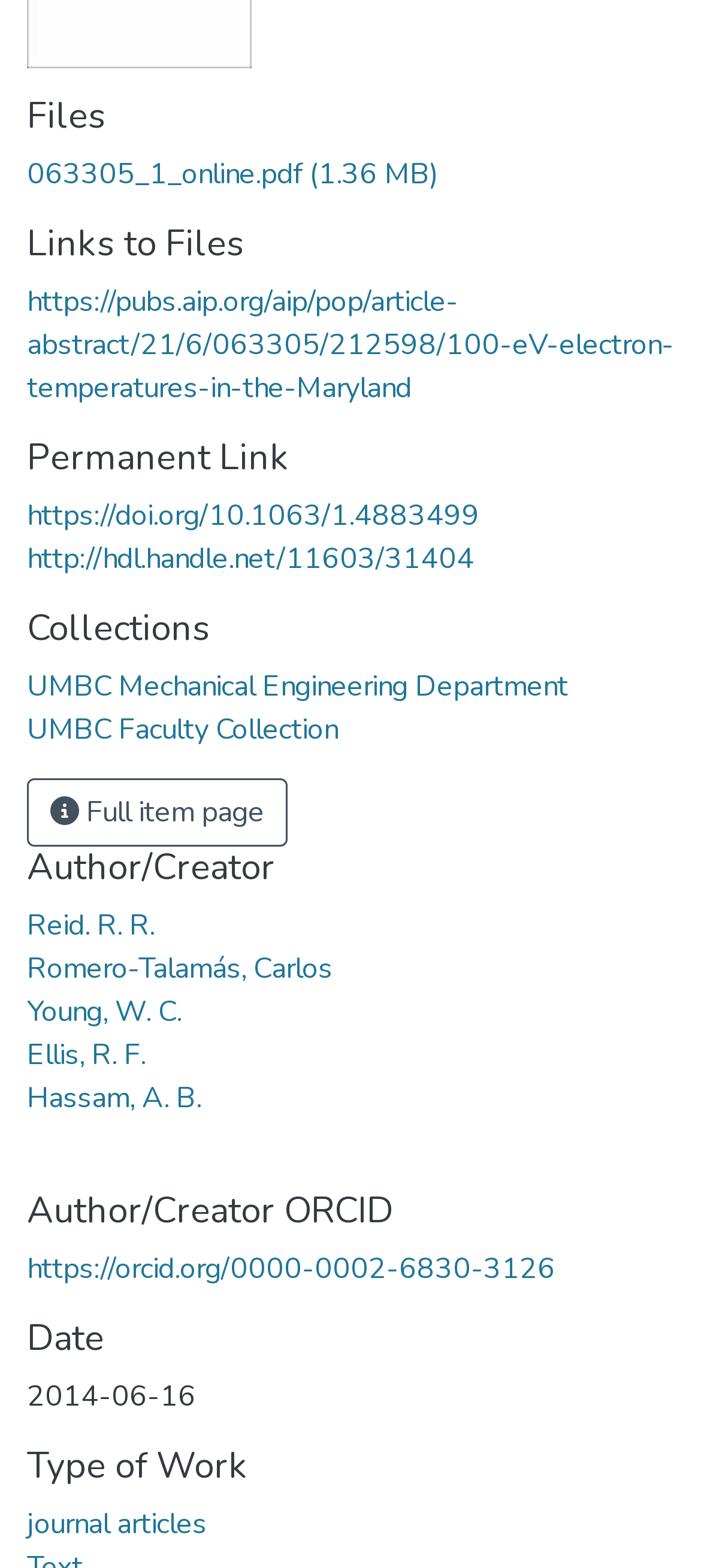Give a one-word or short-phrase answer to the following question: 
What is the type of work?

journal articles